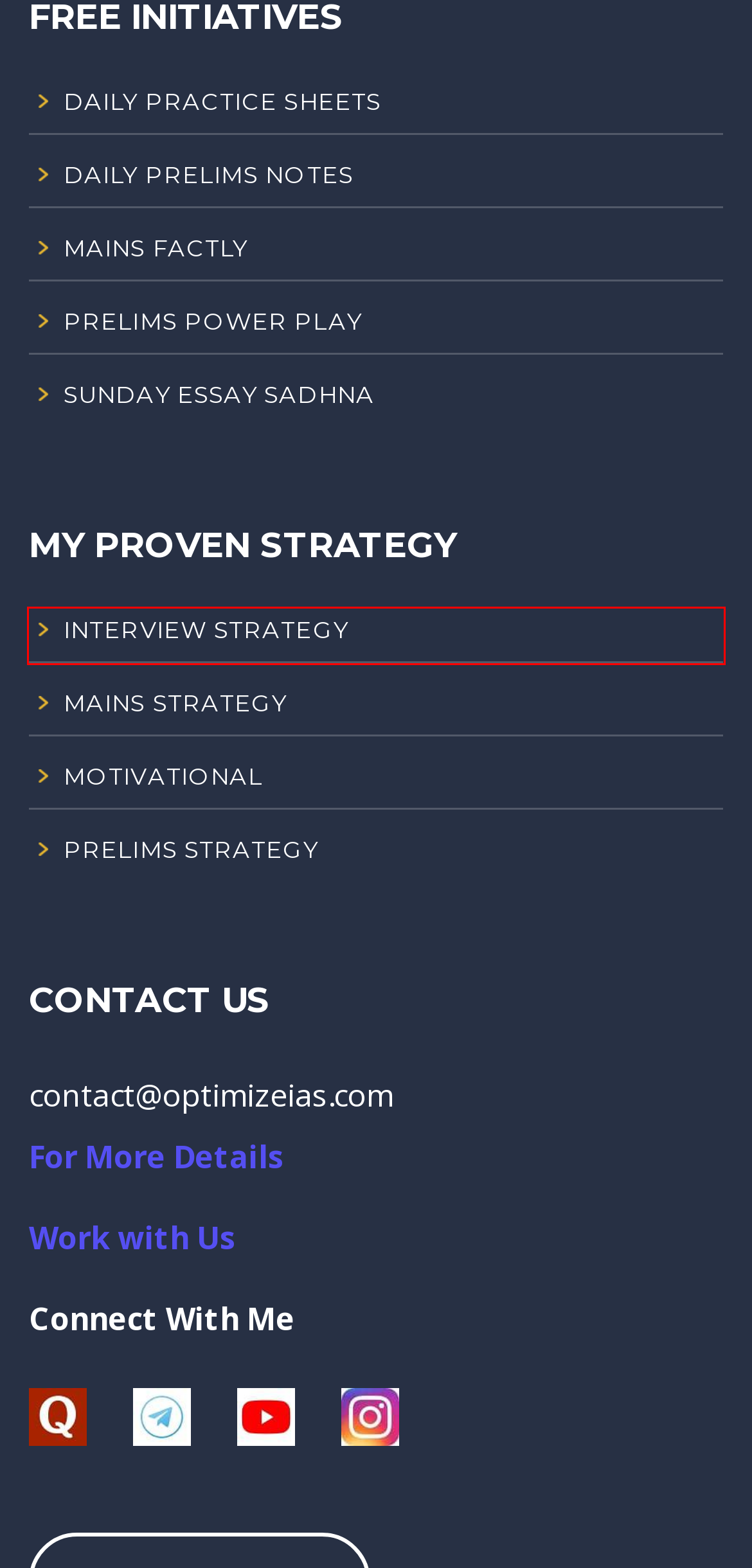Review the screenshot of a webpage that includes a red bounding box. Choose the most suitable webpage description that matches the new webpage after clicking the element within the red bounding box. Here are the candidates:
A. Daily Practice Sheets - Optimize IAS
B. Career - Optimize IAS
C. Sunday Essay Sadhna - Optimize IAS
D. Prelims Power Play - Optimize IAS
E. Motivational - Optimize IAS
F. Daily Prelims Notes - Optimize IAS
G. Interview Strategy - Optimize IAS
H. Mains Strategy - Optimize IAS

G